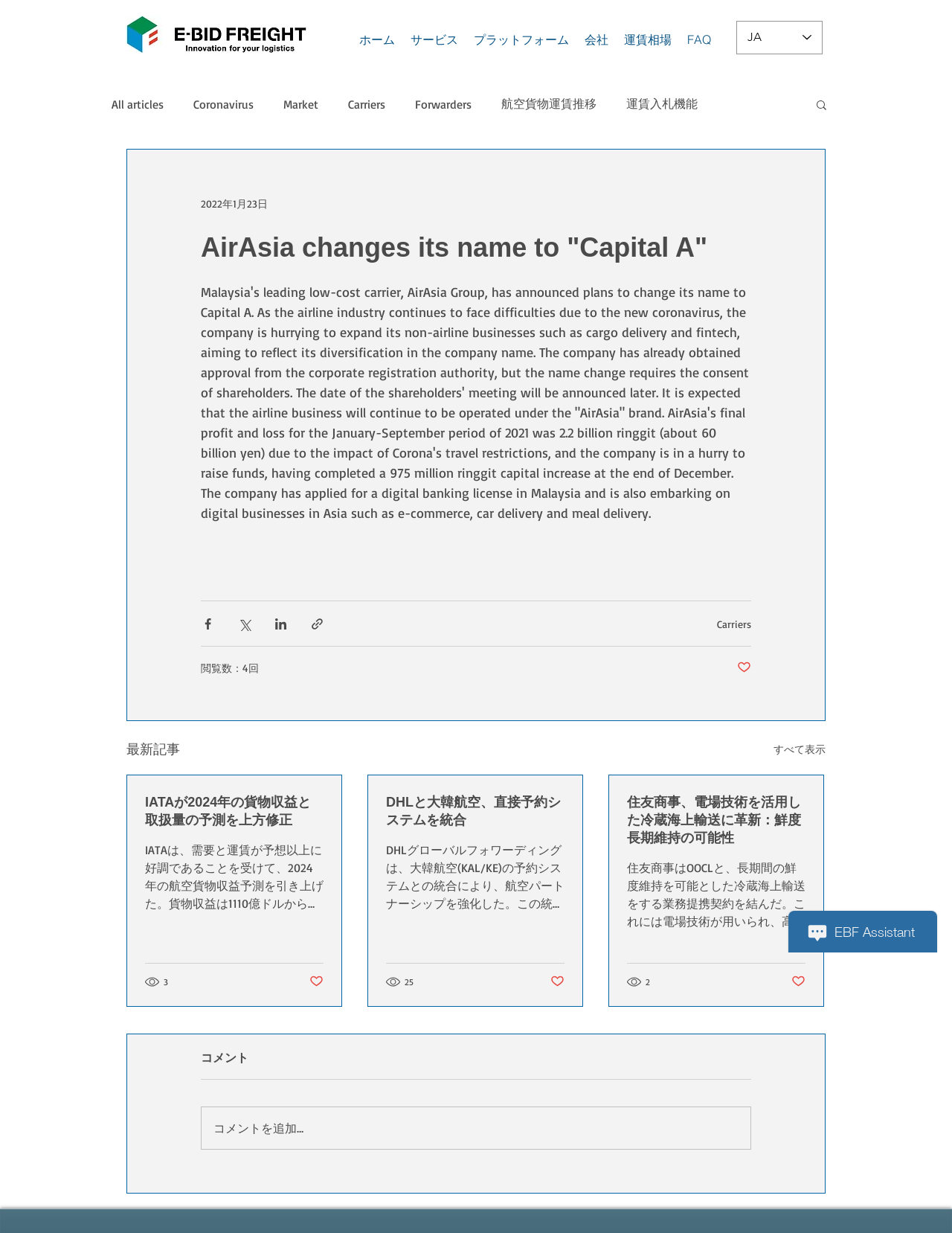Provide a brief response to the question below using one word or phrase:
How many articles are listed under '最新記事'?

3